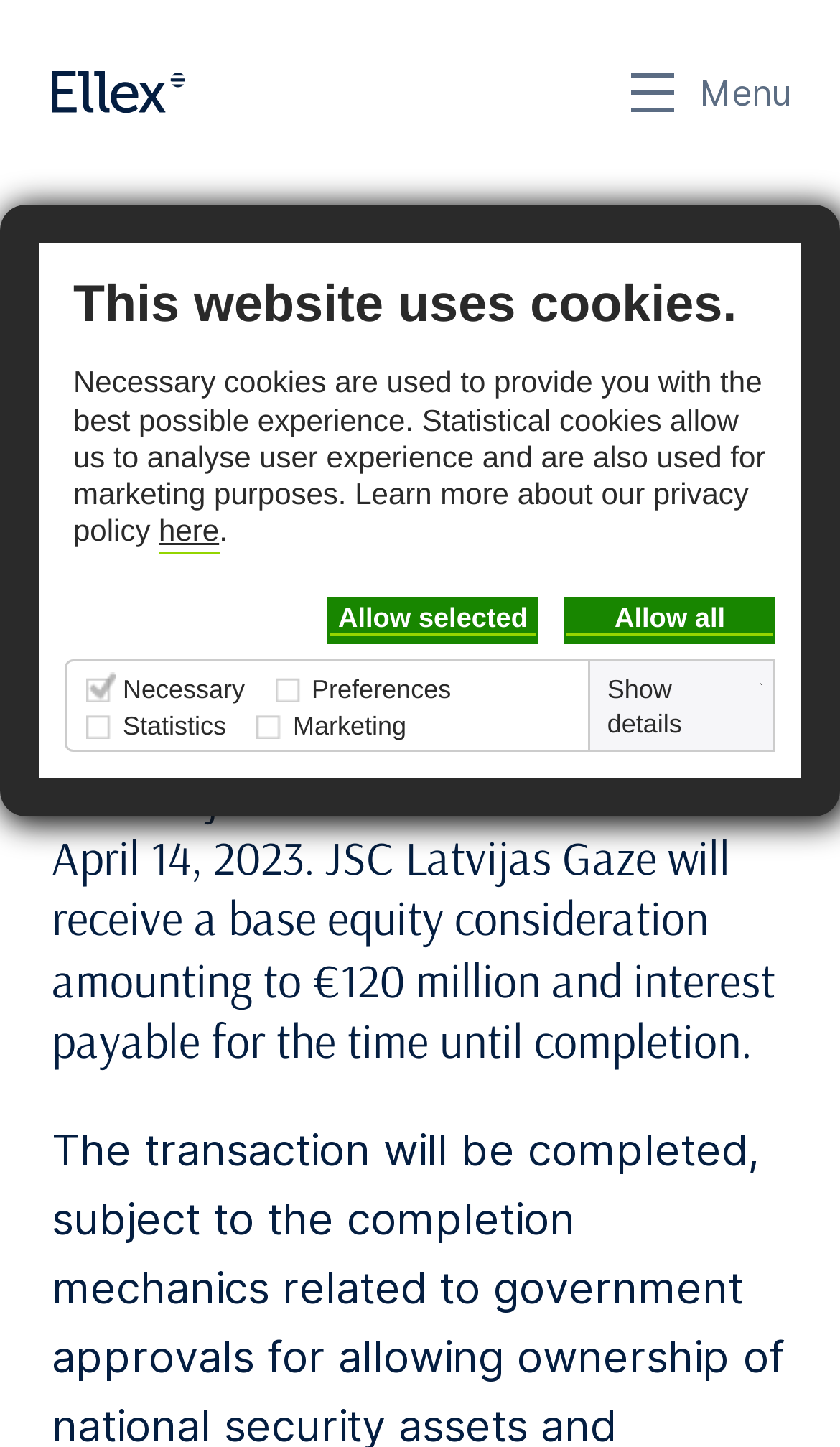Look at the image and write a detailed answer to the question: 
What is the language currently selected?

The language selection button displays 'EN', indicating that English is the currently selected language.